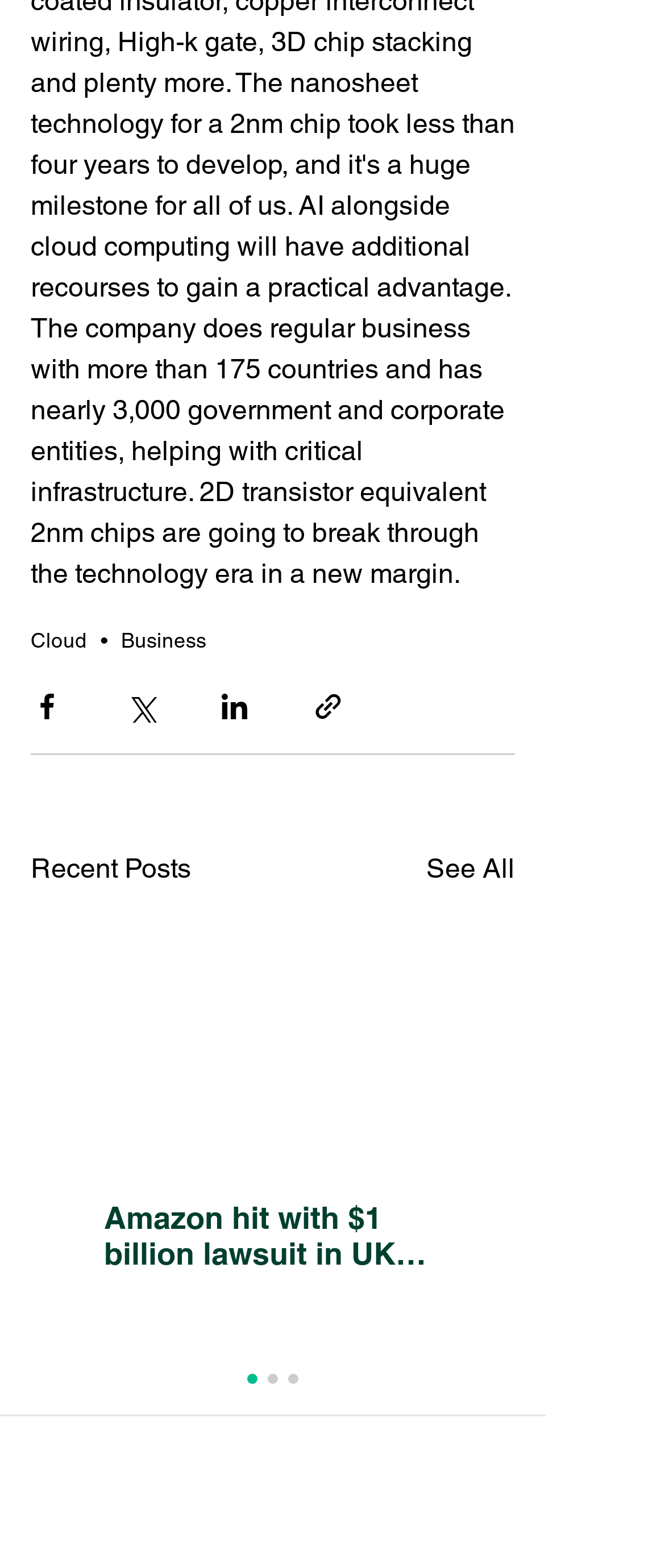Identify the bounding box for the element characterized by the following description: "aria-label="Share via Facebook"".

[0.046, 0.44, 0.095, 0.461]